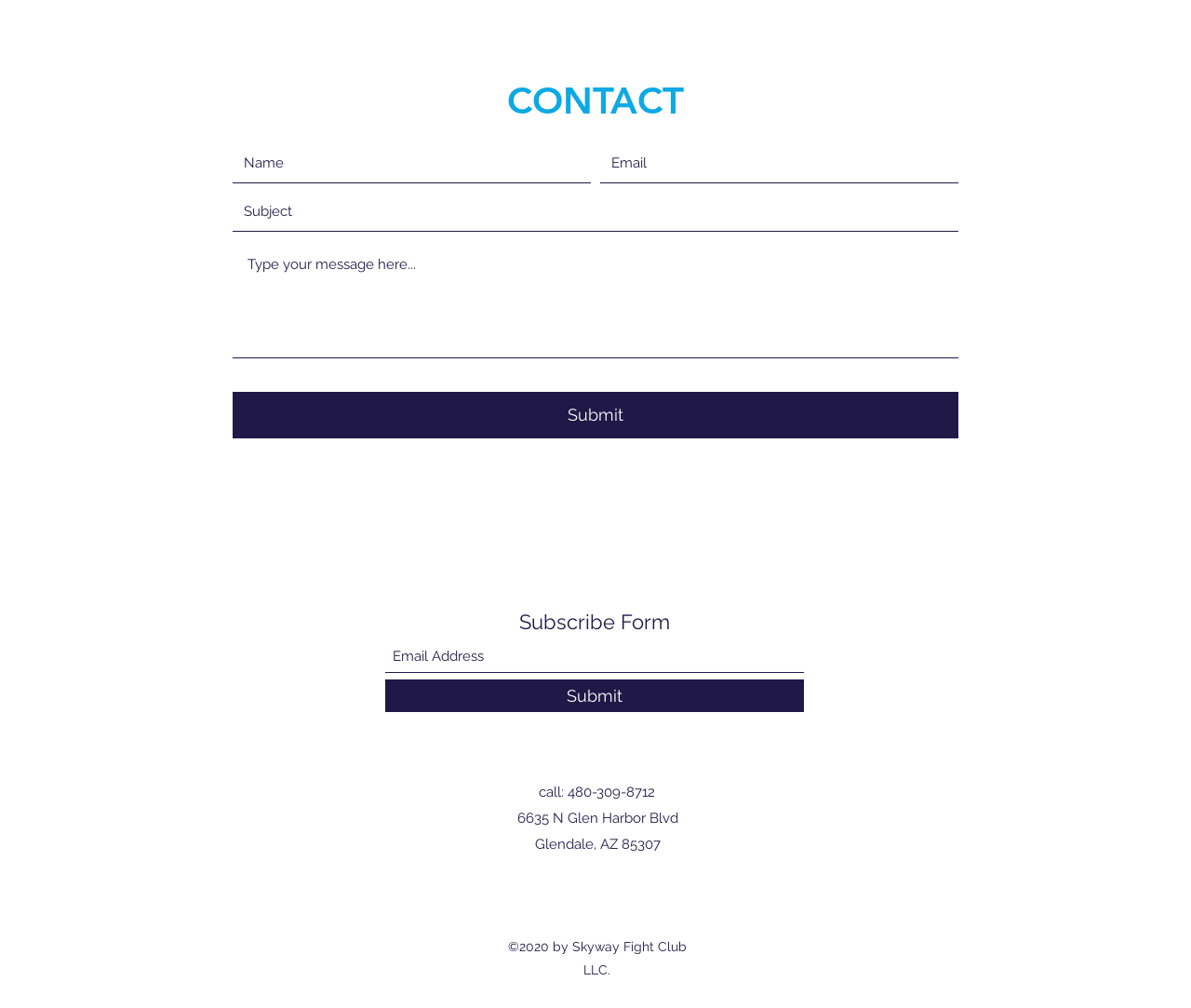Respond with a single word or short phrase to the following question: 
How many forms are there on the webpage?

2